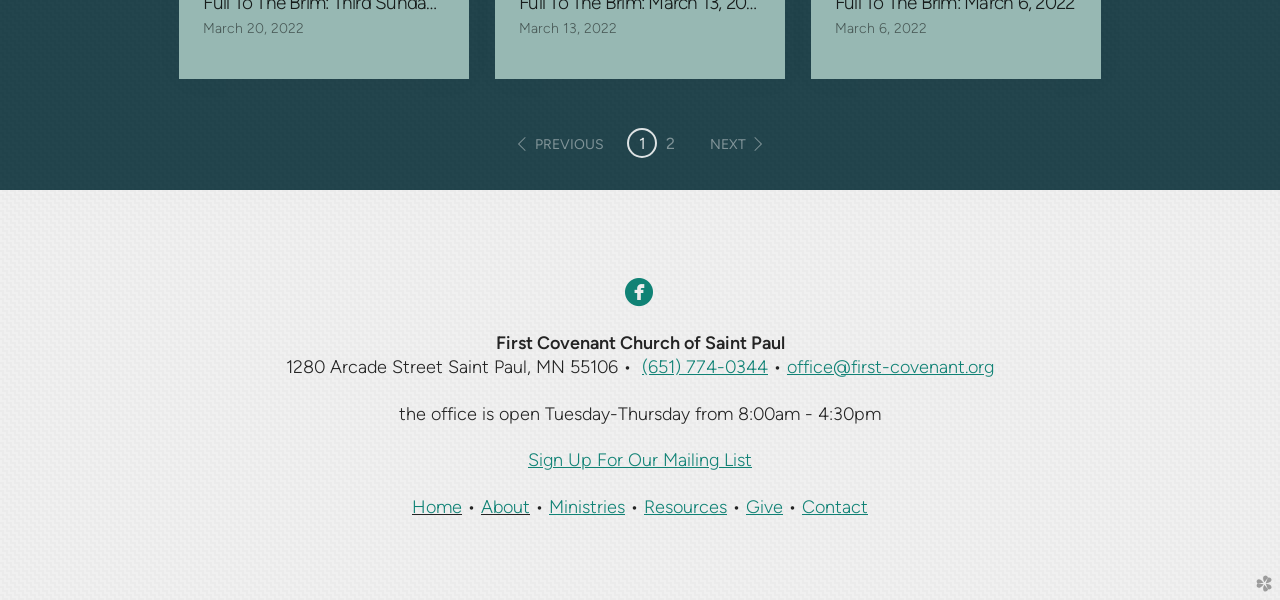Find the bounding box coordinates of the clickable element required to execute the following instruction: "Click the 'Page 2' button". Provide the coordinates as four float numbers between 0 and 1, i.e., [left, top, right, bottom].

[0.512, 0.206, 0.535, 0.271]